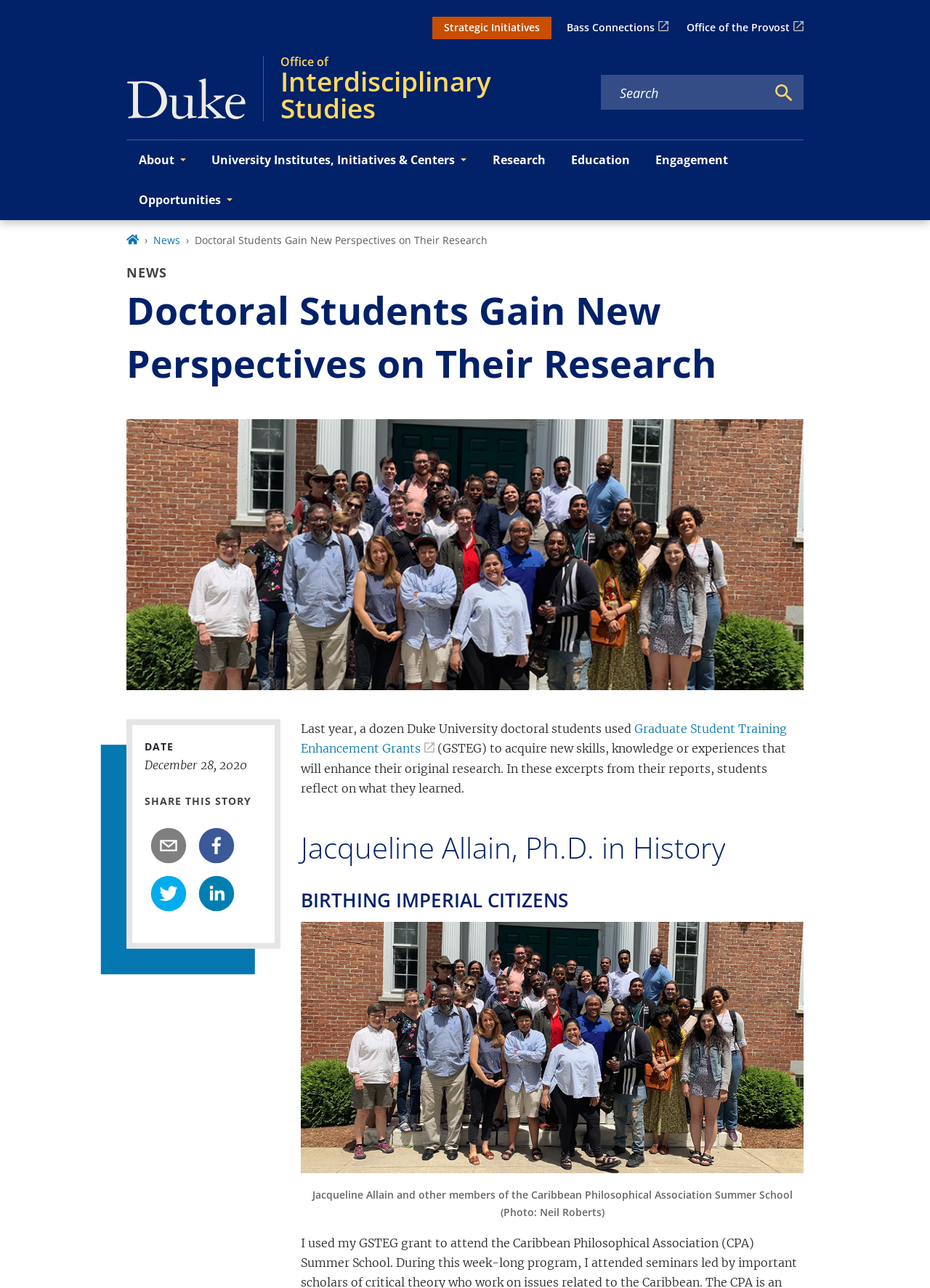Refer to the screenshot and give an in-depth answer to this question: What is the topic of the article?

I inferred the topic of the article by reading the heading 'Doctoral Students Gain New Perspectives on Their Research' and the text 'Last year, a dozen Duke University doctoral students used Graduate Student Training Enhancement Grants to acquire new skills, knowledge or experiences that will enhance their original research'.